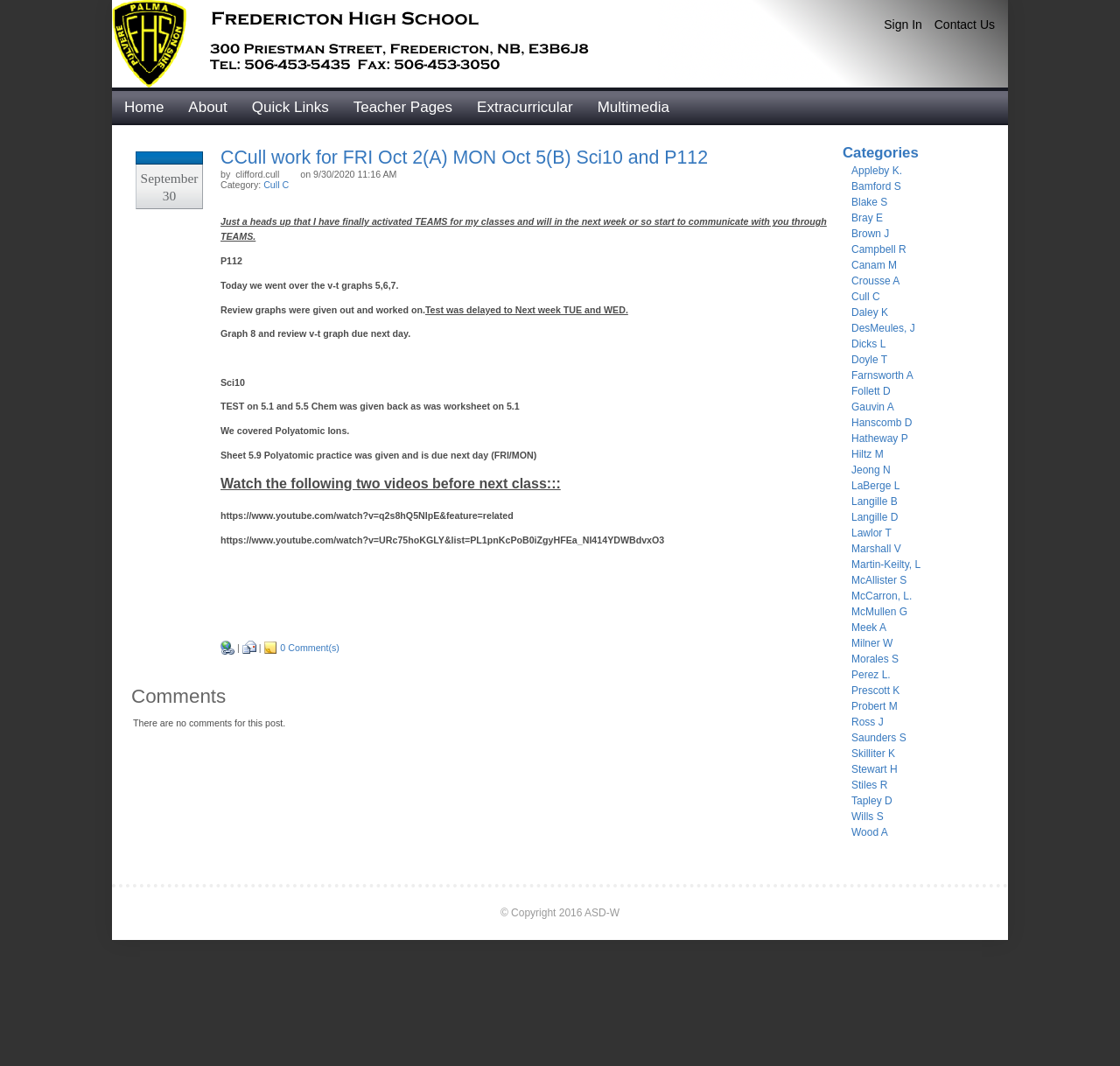Identify the bounding box coordinates of the area you need to click to perform the following instruction: "Search for a product".

None